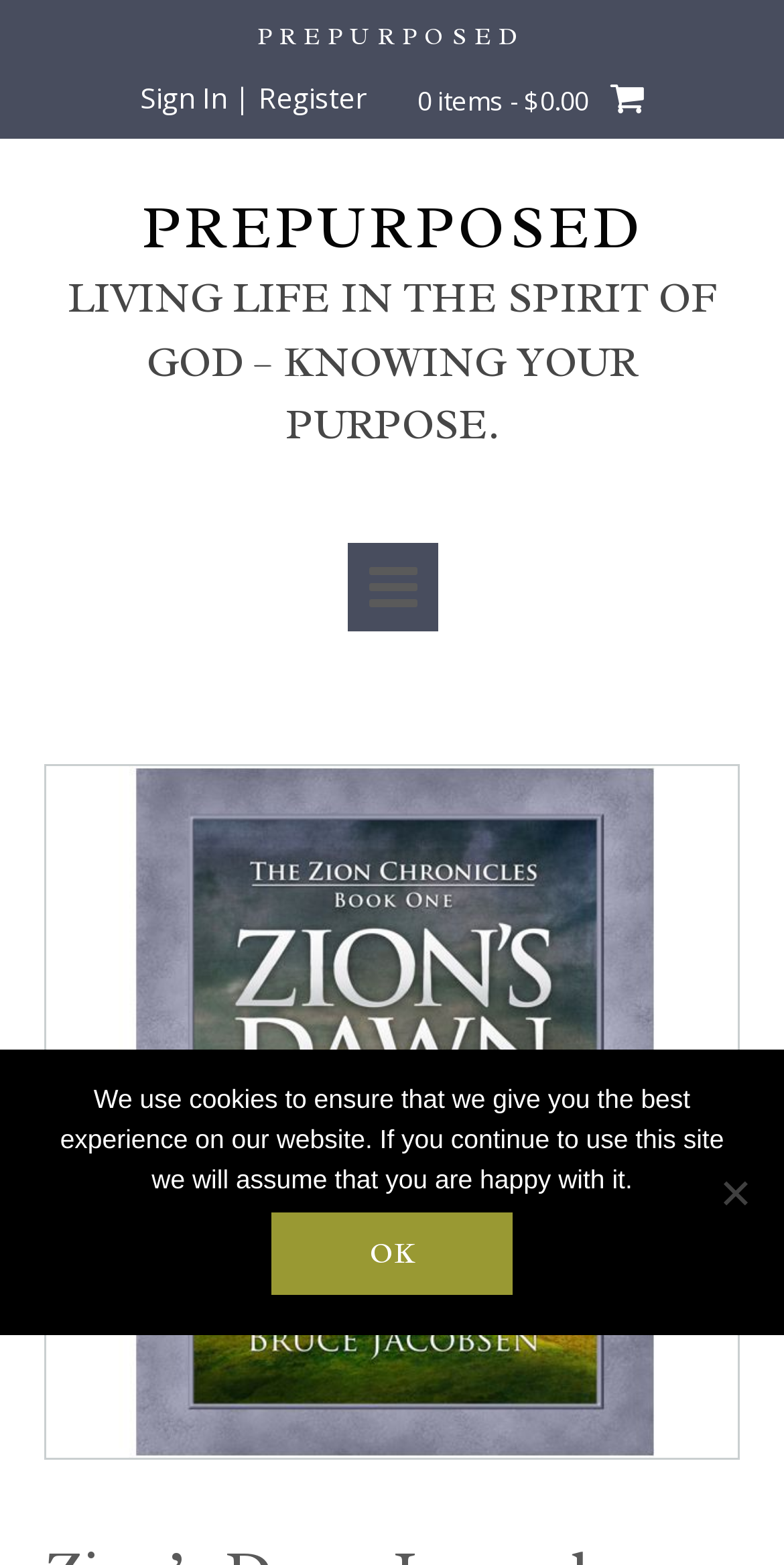Determine the bounding box for the described HTML element: "Ok". Ensure the coordinates are four float numbers between 0 and 1 in the format [left, top, right, bottom].

[0.346, 0.775, 0.654, 0.827]